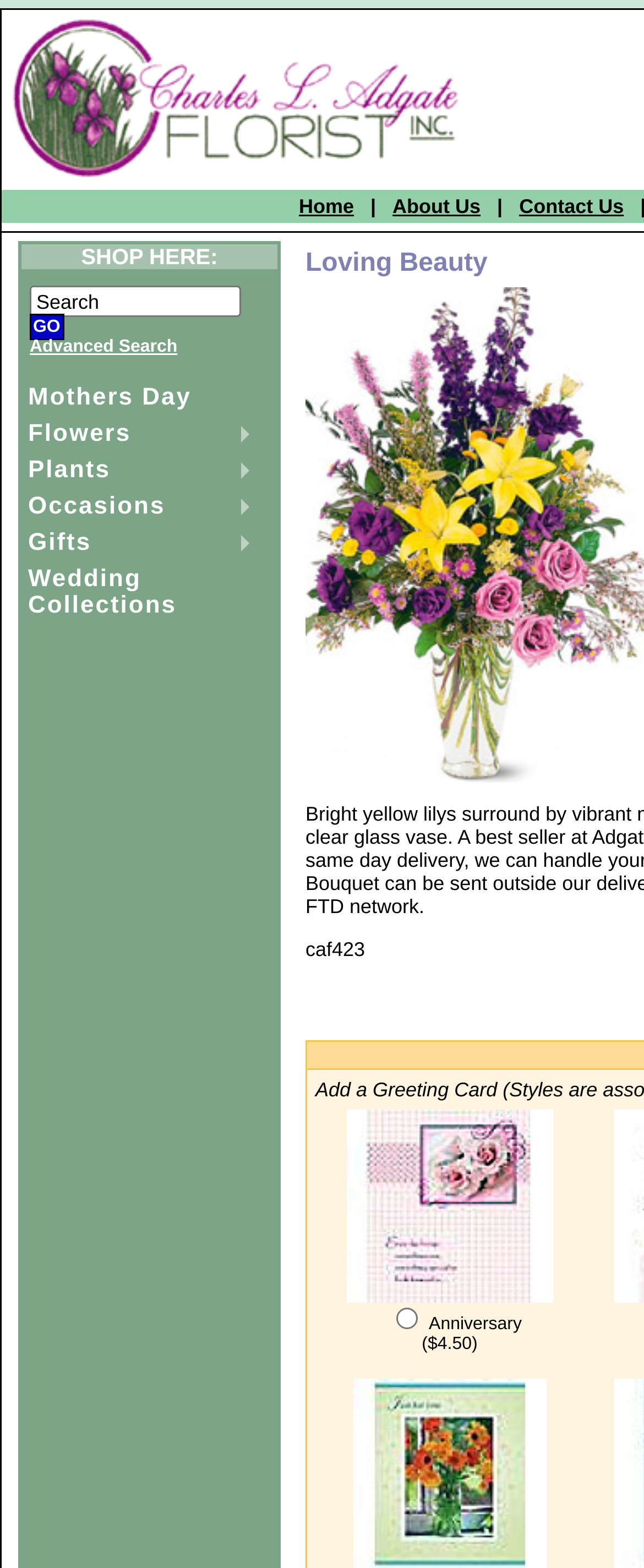Using the given element description, provide the bounding box coordinates (top-left x, top-left y, bottom-right x, bottom-right y) for the corresponding UI element in the screenshot: Flowers

[0.038, 0.266, 0.431, 0.287]